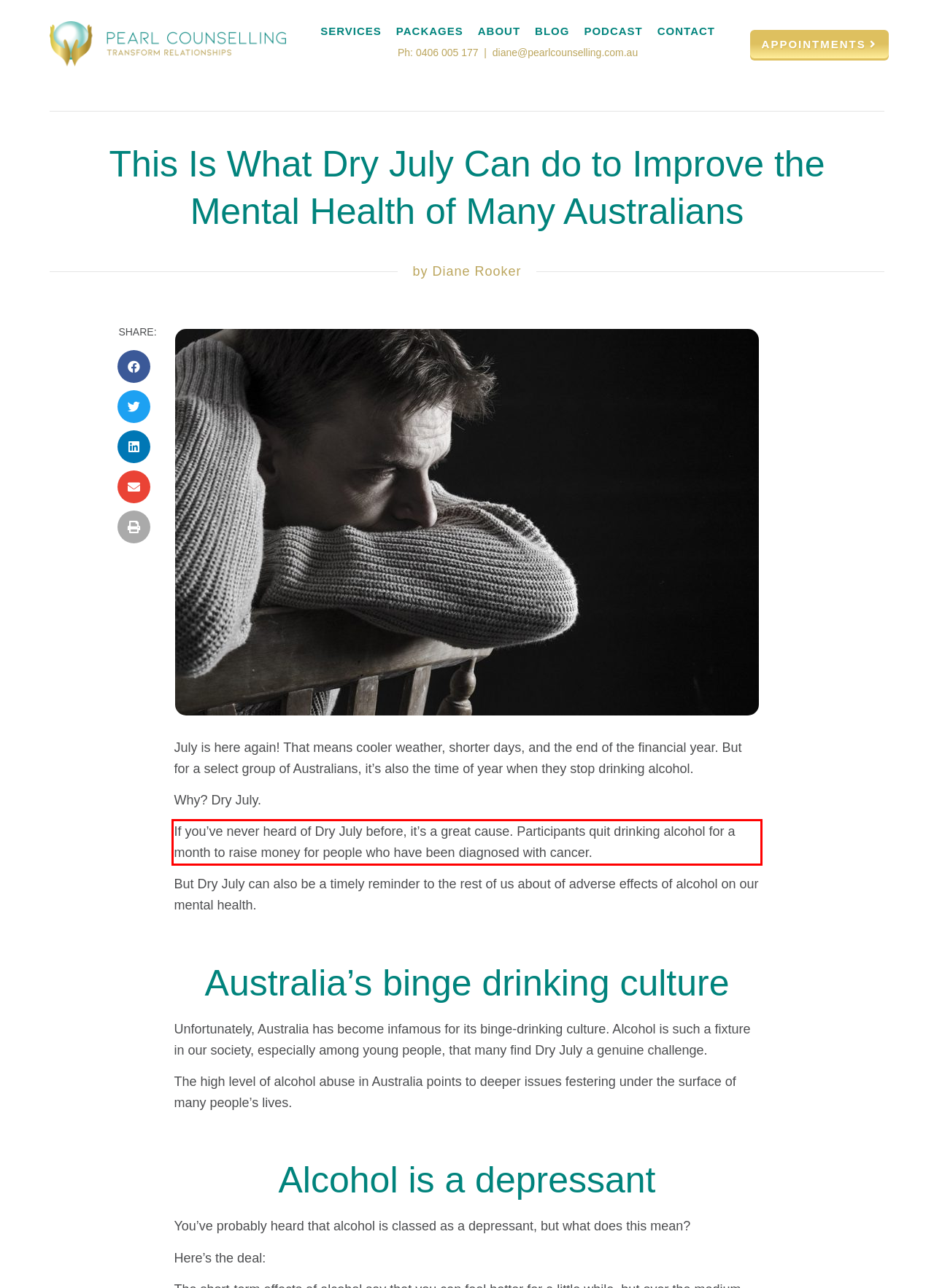Please examine the webpage screenshot and extract the text within the red bounding box using OCR.

If you’ve never heard of Dry July before, it’s a great cause. Participants quit drinking alcohol for a month to raise money for people who have been diagnosed with cancer.